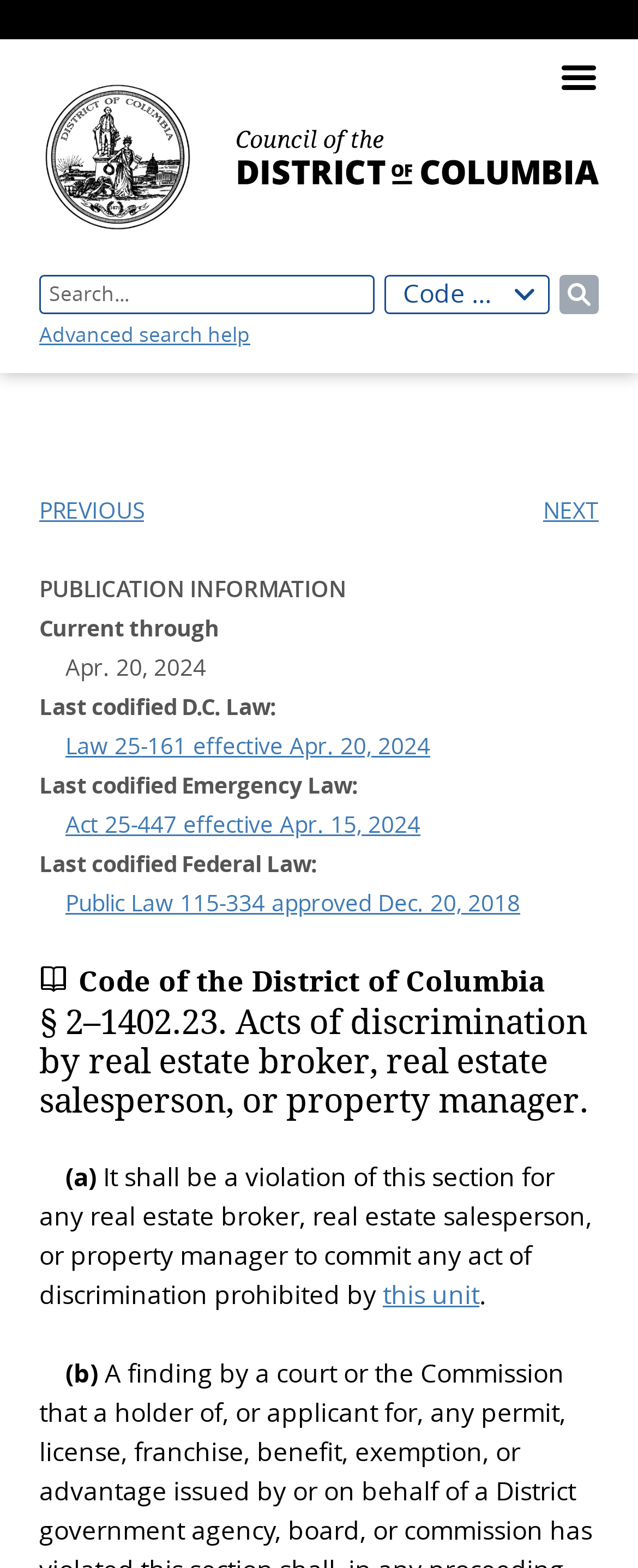Pinpoint the bounding box coordinates of the clickable element needed to complete the instruction: "Read previous article". The coordinates should be provided as four float numbers between 0 and 1: [left, top, right, bottom].

[0.062, 0.315, 0.5, 0.335]